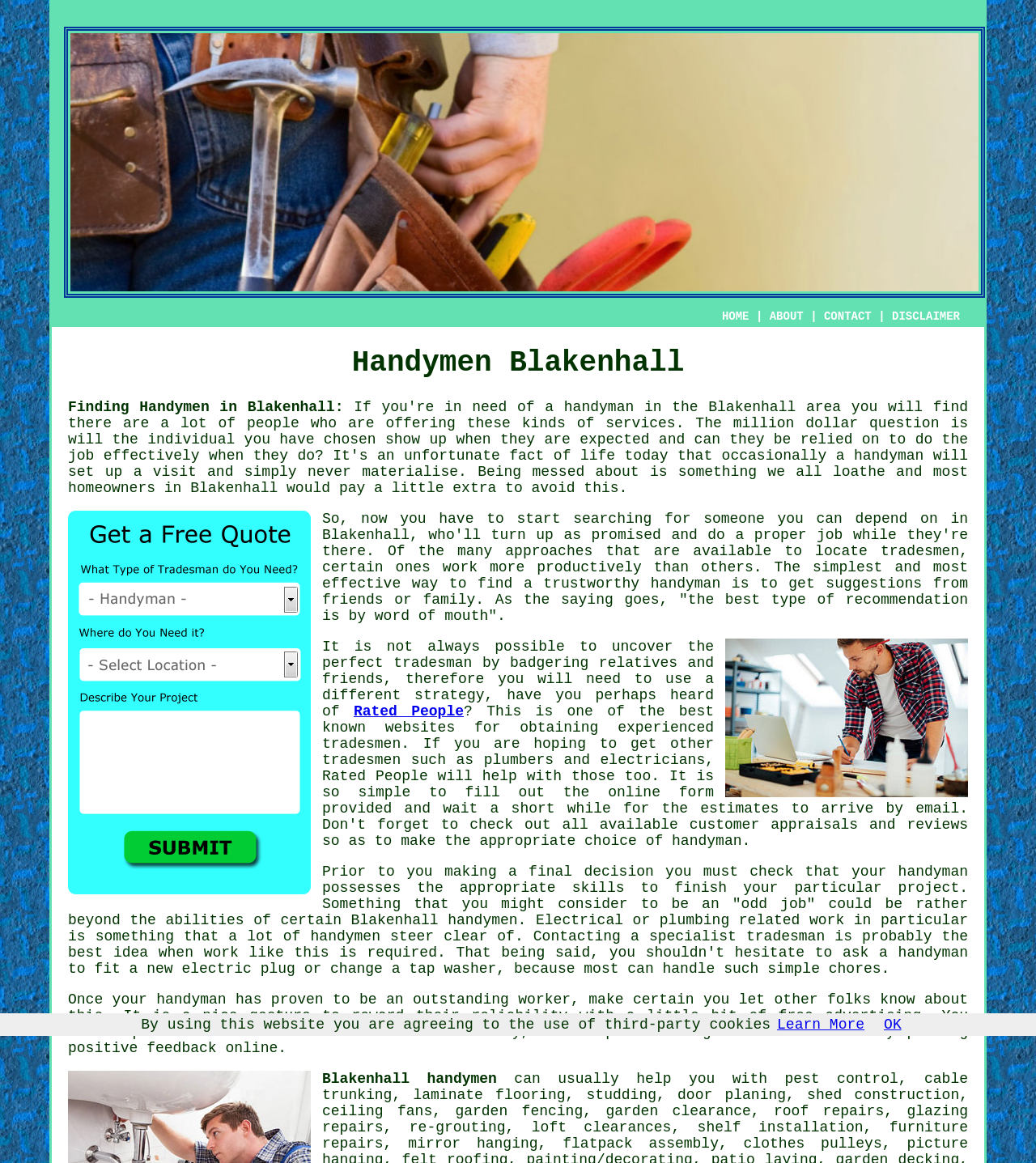Using the information shown in the image, answer the question with as much detail as possible: What is the purpose of the 'Rated People' website?

According to the webpage, the 'Rated People' website is one of the best known websites for obtaining experienced tradesmen, including handymen, plumbers, and electricians.